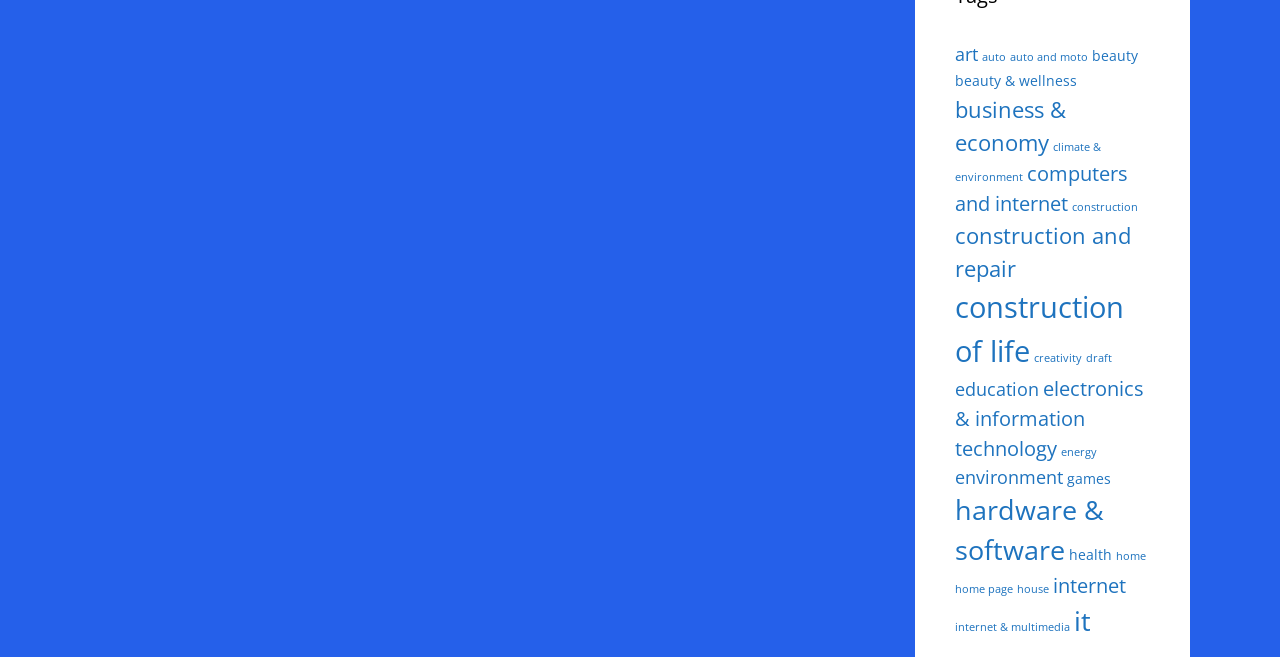Determine the bounding box coordinates (top-left x, top-left y, bottom-right x, bottom-right y) of the UI element described in the following text: beauty & wellness

[0.746, 0.108, 0.841, 0.137]